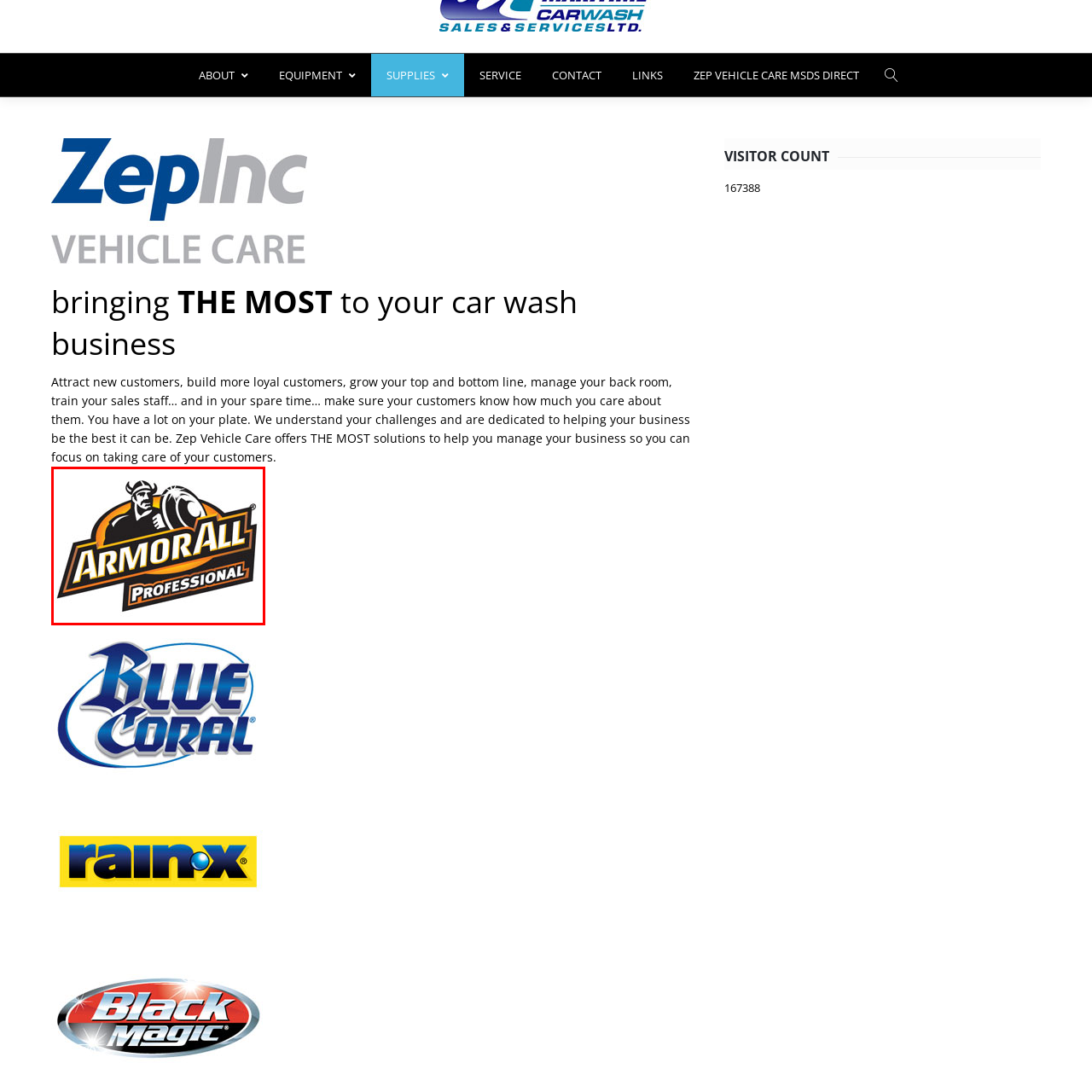Check the area bordered by the red box and provide a single word or phrase as the answer to the question: What color is the background of the logo?

Orange